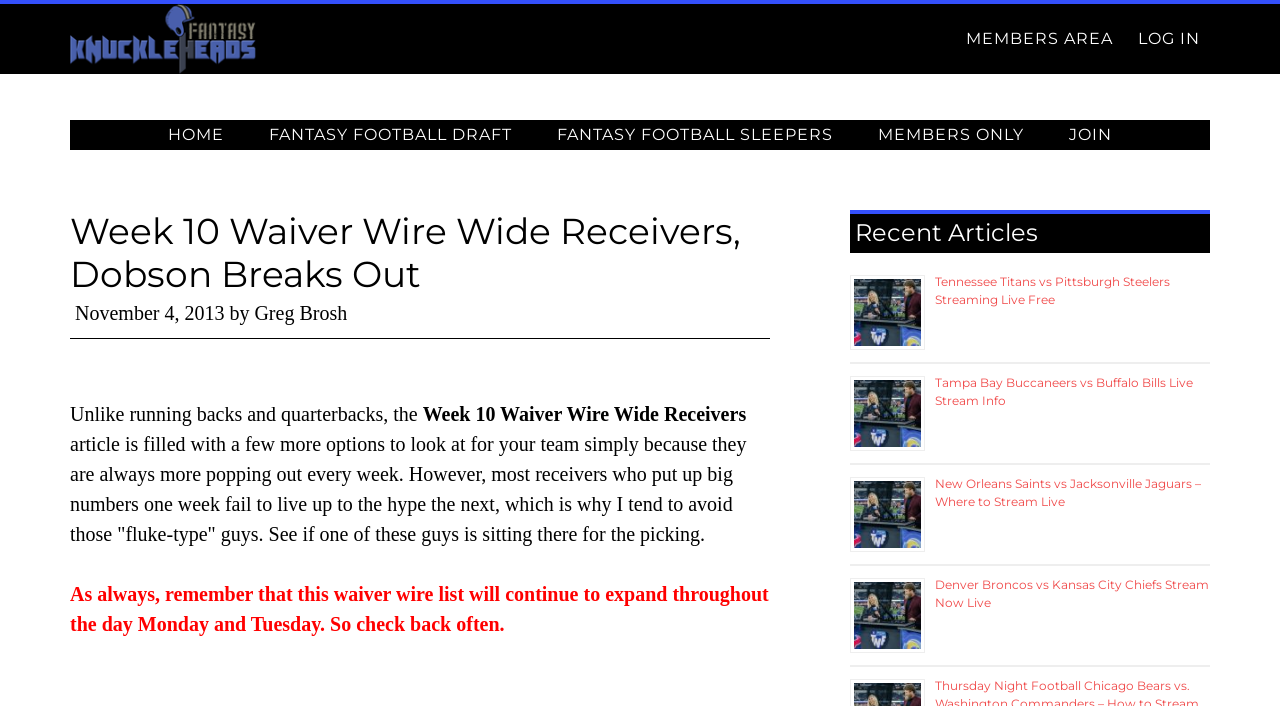Please give the bounding box coordinates of the area that should be clicked to fulfill the following instruction: "Log in to the website". The coordinates should be in the format of four float numbers from 0 to 1, i.e., [left, top, right, bottom].

[0.881, 0.006, 0.945, 0.105]